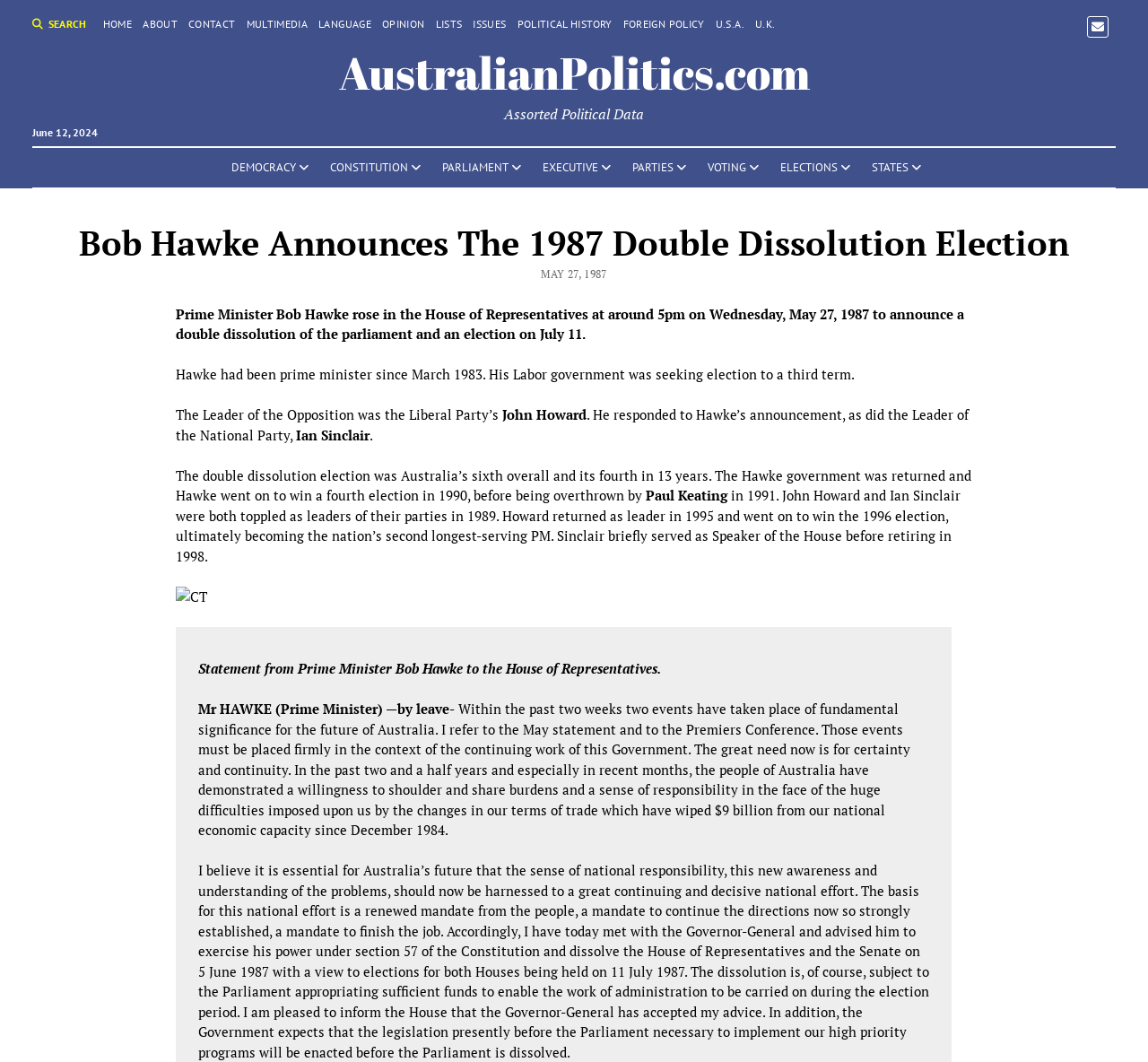Determine the bounding box coordinates of the clickable region to execute the instruction: "Contact the website". The coordinates should be four float numbers between 0 and 1, denoted as [left, top, right, bottom].

[0.164, 0.015, 0.205, 0.03]